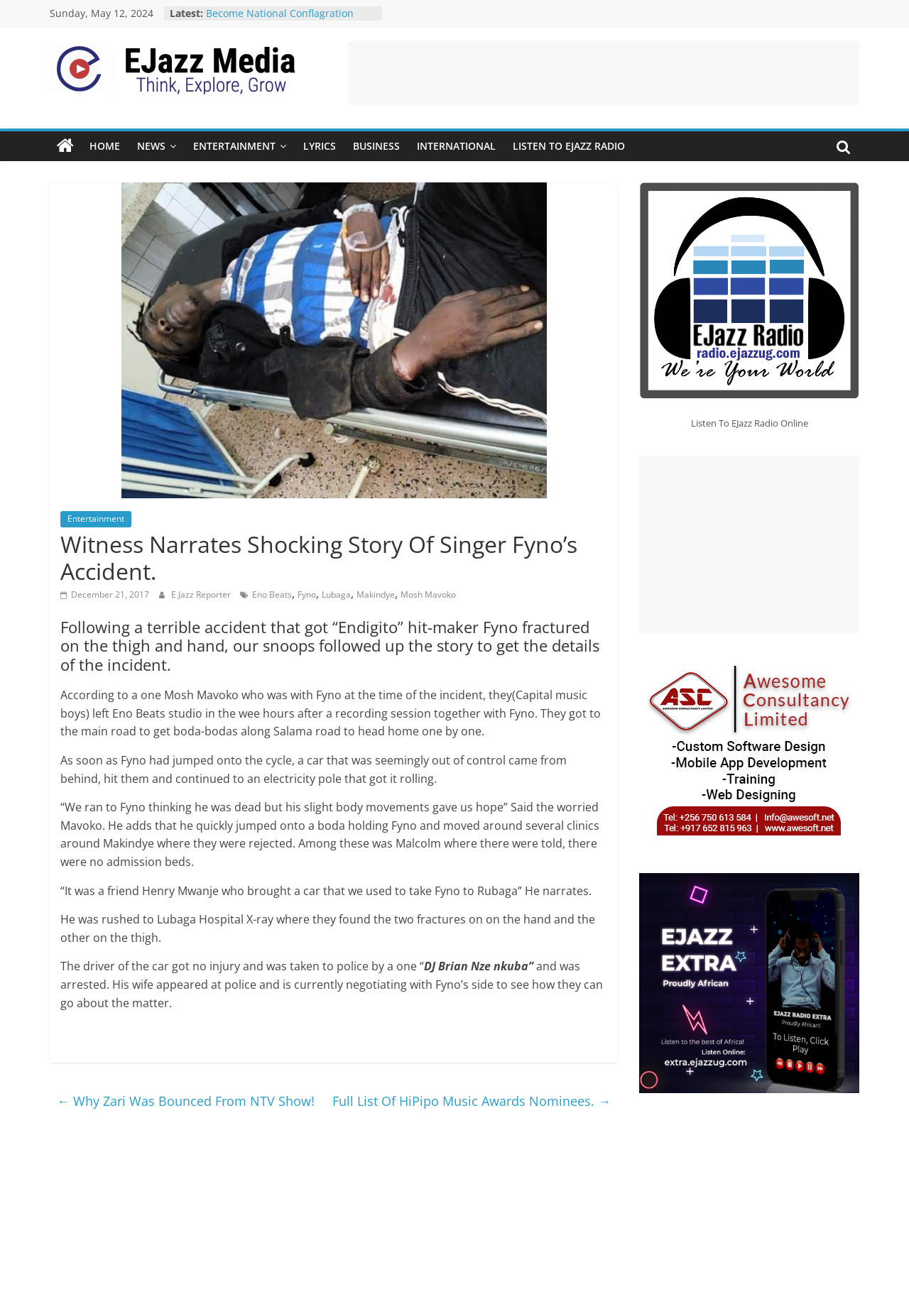Kindly determine the bounding box coordinates of the area that needs to be clicked to fulfill this instruction: "Click on the 'NEWS' link".

[0.141, 0.1, 0.203, 0.123]